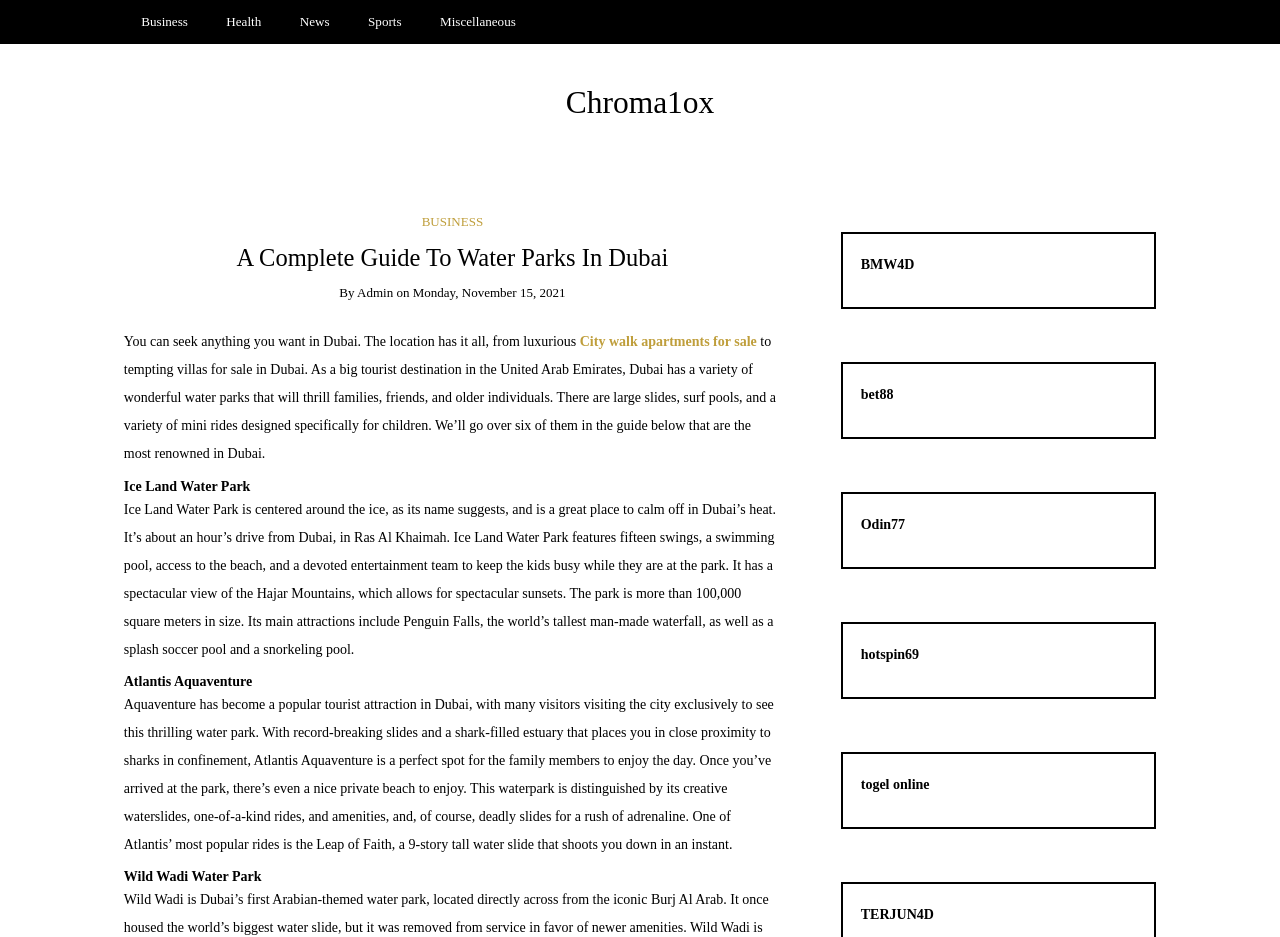Refer to the screenshot and answer the following question in detail:
How many water parks are mentioned in this guide?

The webpage mentions at least three water parks in Dubai, including Ice Land Water Park, Atlantis Aquaventure, and Wild Wadi Water Park, as indicated by the separate sections dedicated to each park.